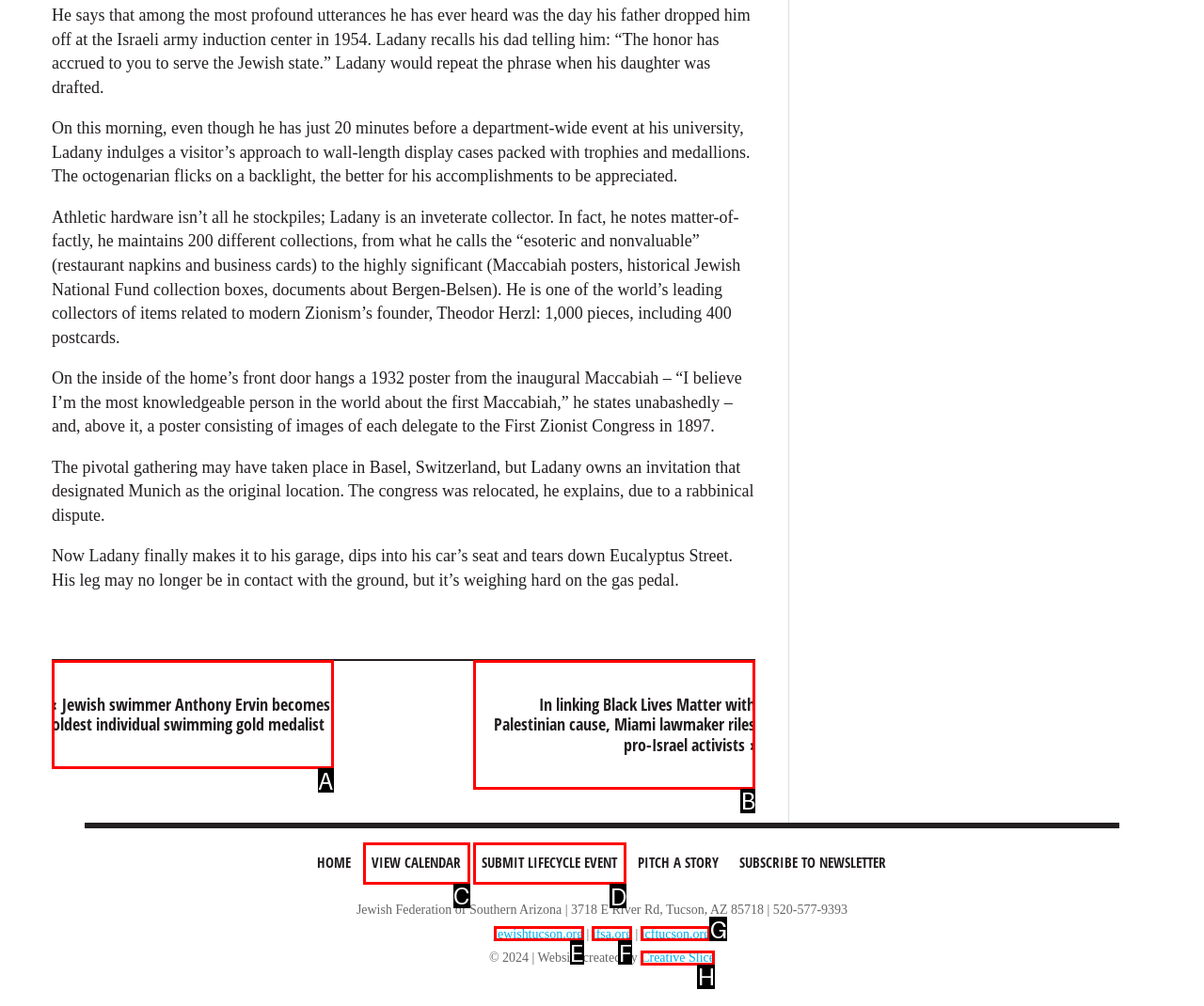Select the appropriate bounding box to fulfill the task: Click the link to submit a lifecycle event Respond with the corresponding letter from the choices provided.

D